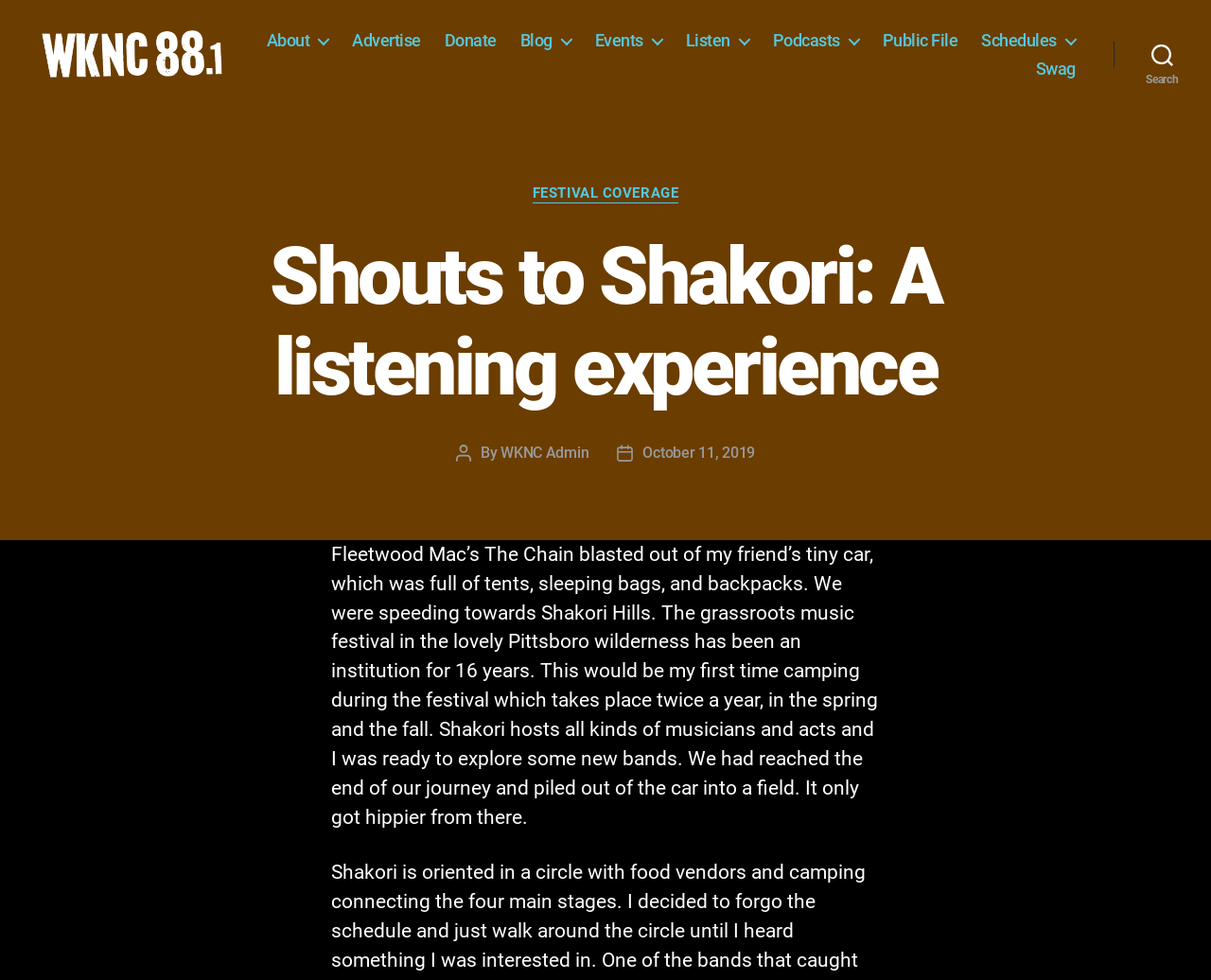Could you please study the image and provide a detailed answer to the question:
What is the name of the radio station?

I found the answer by looking at the top-left corner of the webpage, where I saw a logo and a text 'WKNC 88.1' which is likely the name of the radio station.